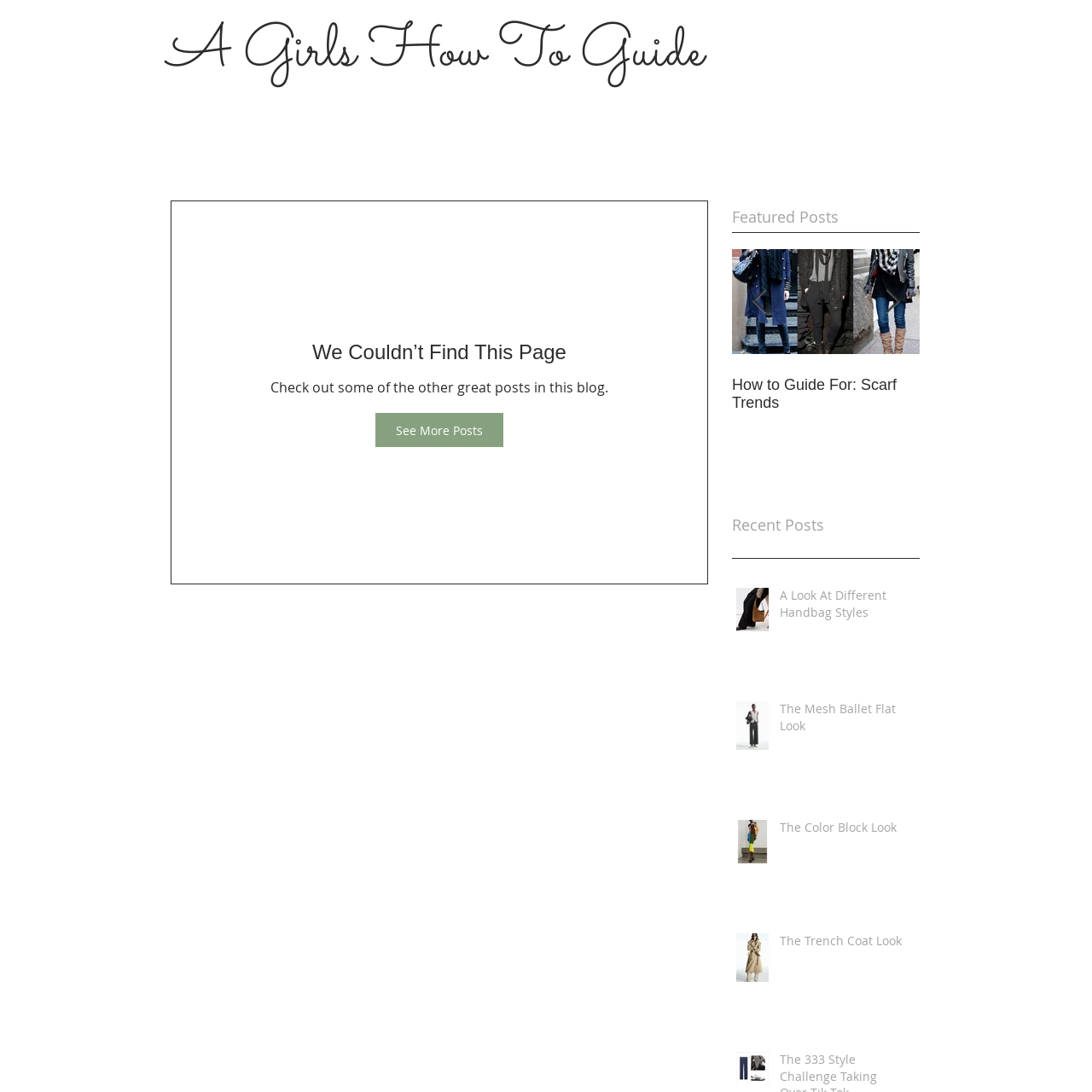What is the tone of the blog post?
Pay attention to the image part enclosed by the red bounding box and answer the question using a single word or a short phrase.

Educational and informative